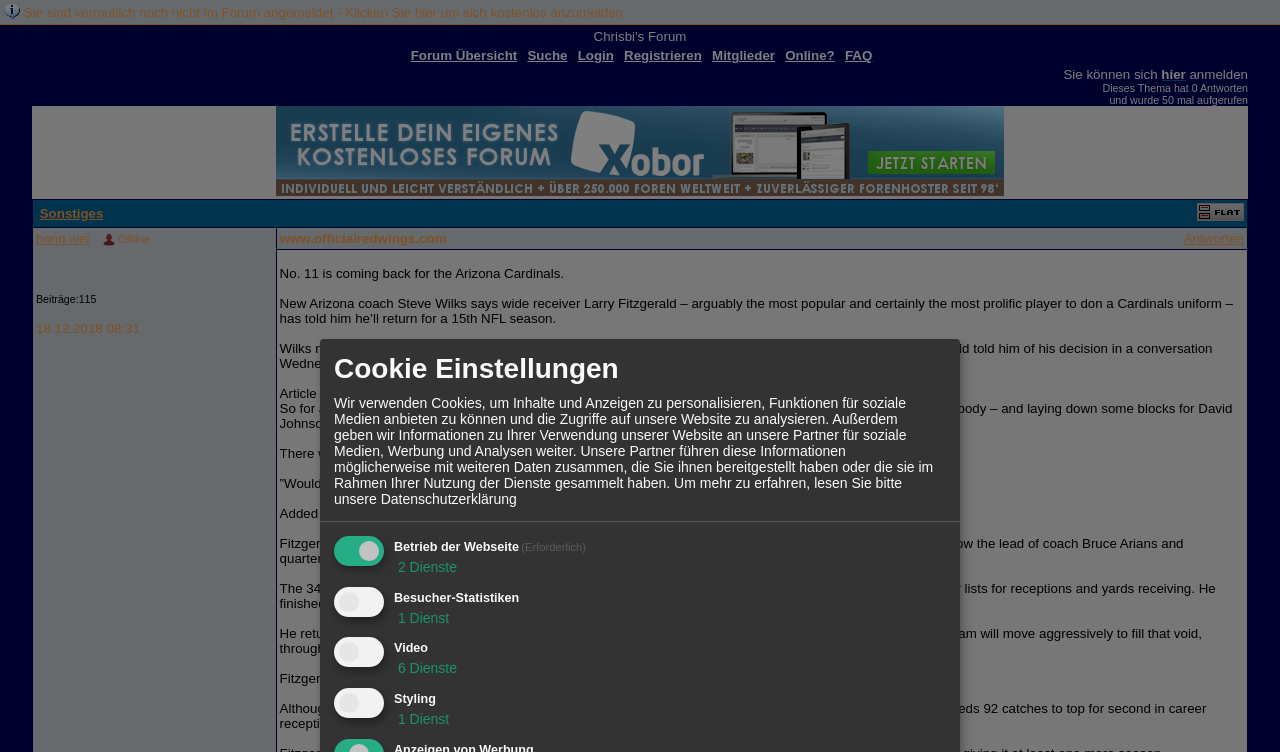Provide the bounding box coordinates of the section that needs to be clicked to accomplish the following instruction: "Click on the 'hier' link."

[0.907, 0.089, 0.926, 0.109]